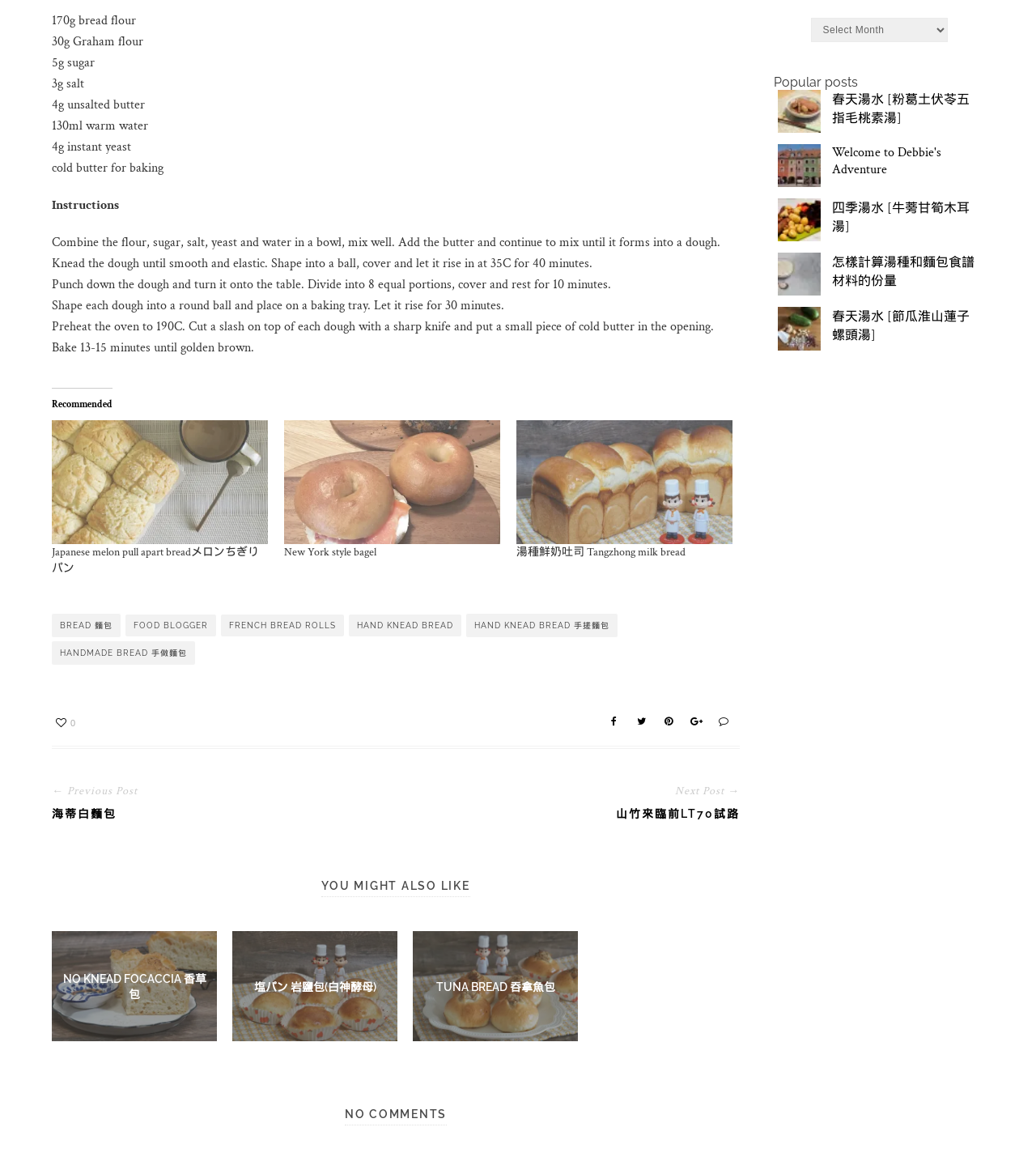Please determine the bounding box coordinates for the element that should be clicked to follow these instructions: "Select an option from the 'Archives' dropdown".

[0.782, 0.015, 0.914, 0.036]